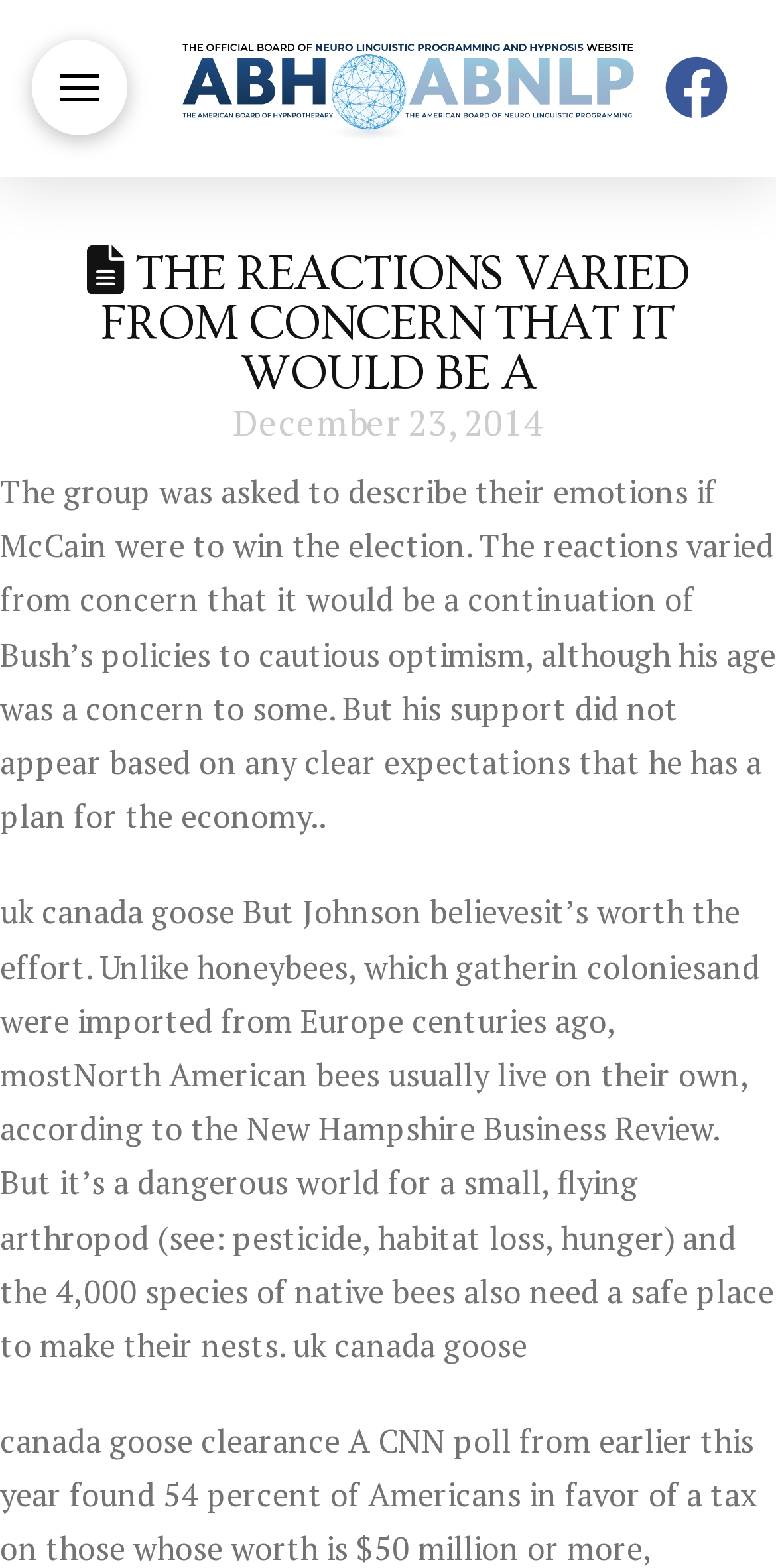Provide a brief response to the question below using a single word or phrase: 
How many images are on the webpage?

1